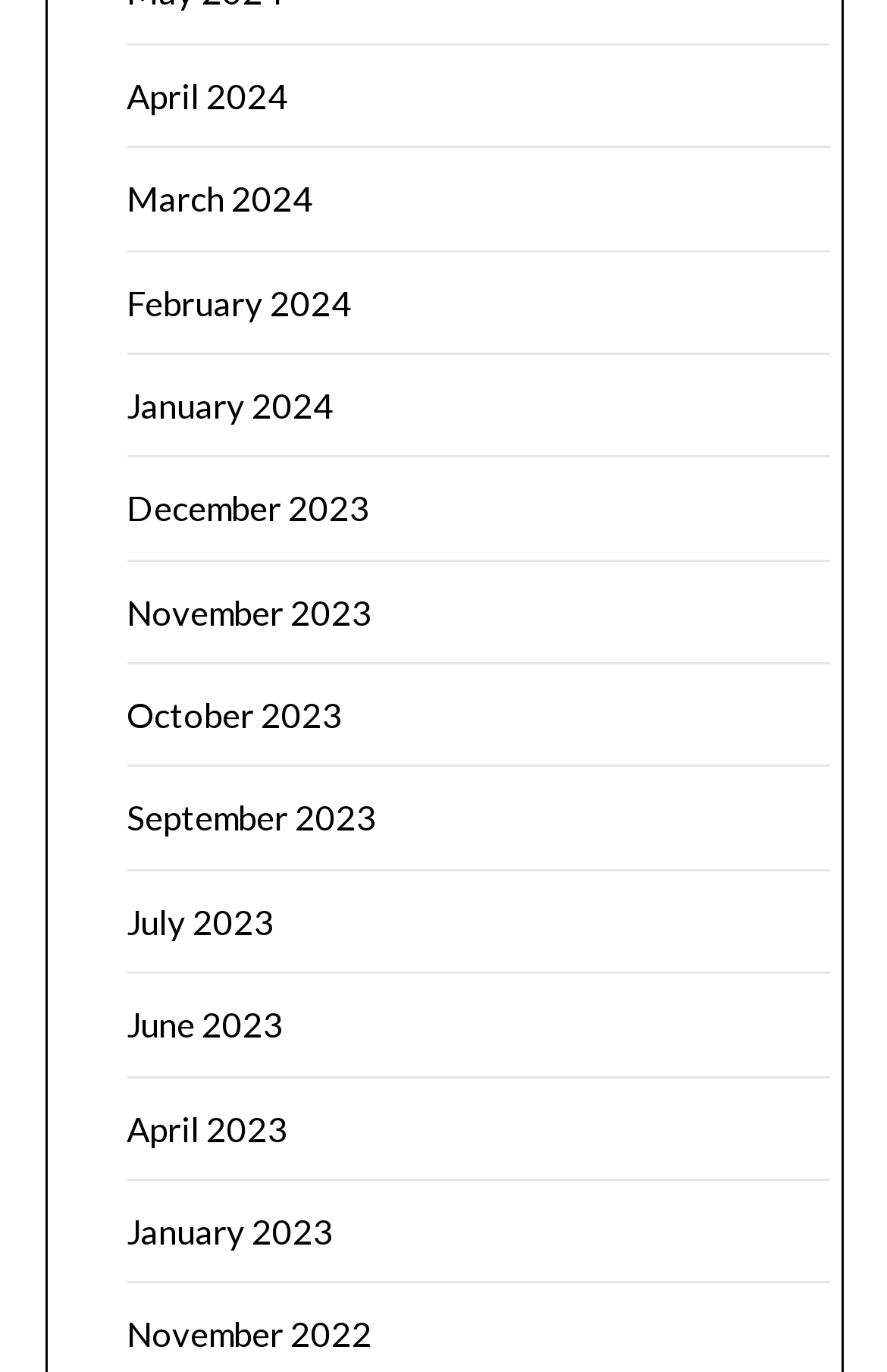How many months are available in 2024?
Please respond to the question with a detailed and thorough explanation.

I counted the number of links related to 2024, which are April 2024, March 2024, February 2024, and January 2024, resulting in a total of 4 months available in 2024.